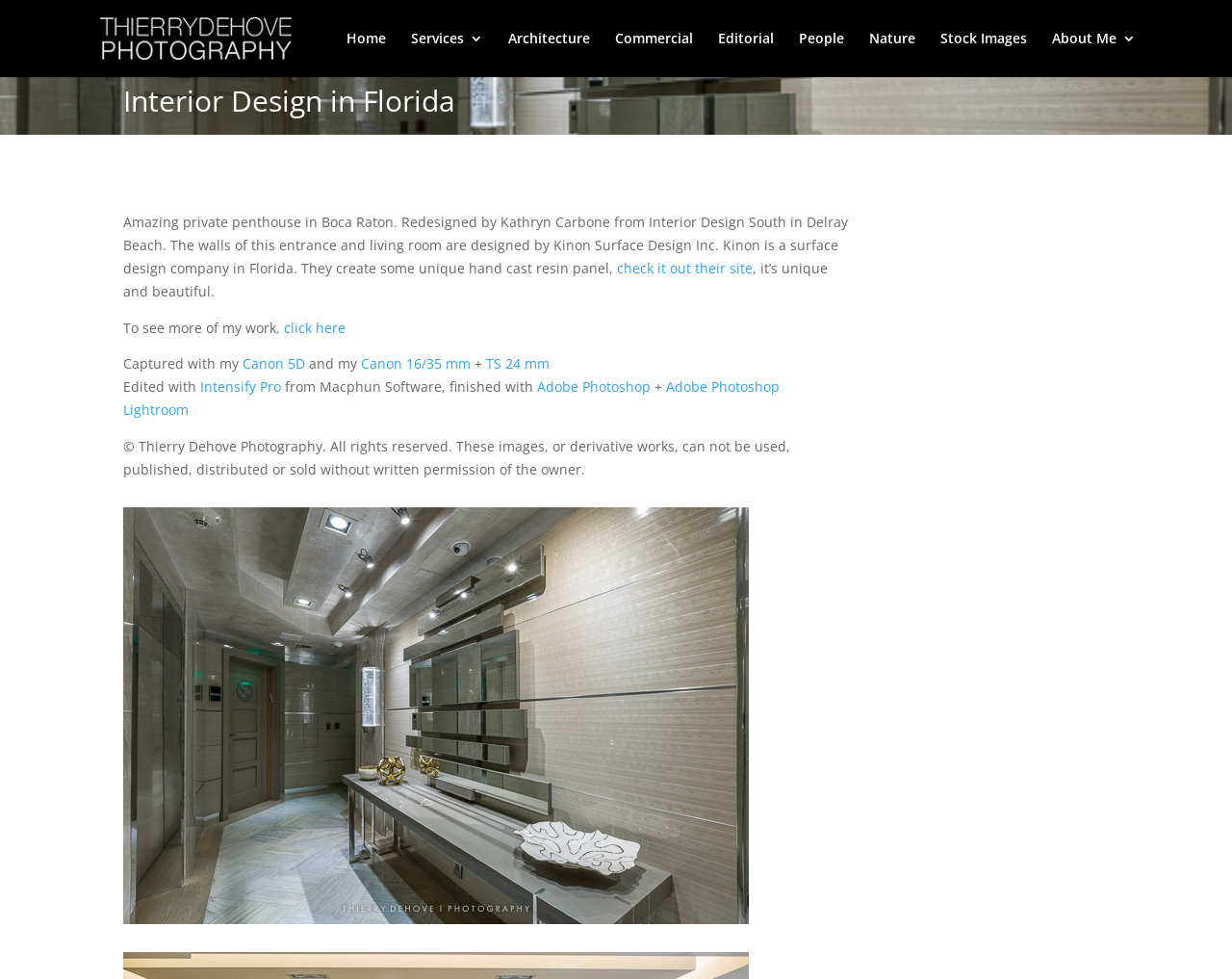Please provide the bounding box coordinates for the element that needs to be clicked to perform the instruction: "Click on the 'Home' link". The coordinates must consist of four float numbers between 0 and 1, formatted as [left, top, right, bottom].

[0.281, 0.032, 0.313, 0.079]